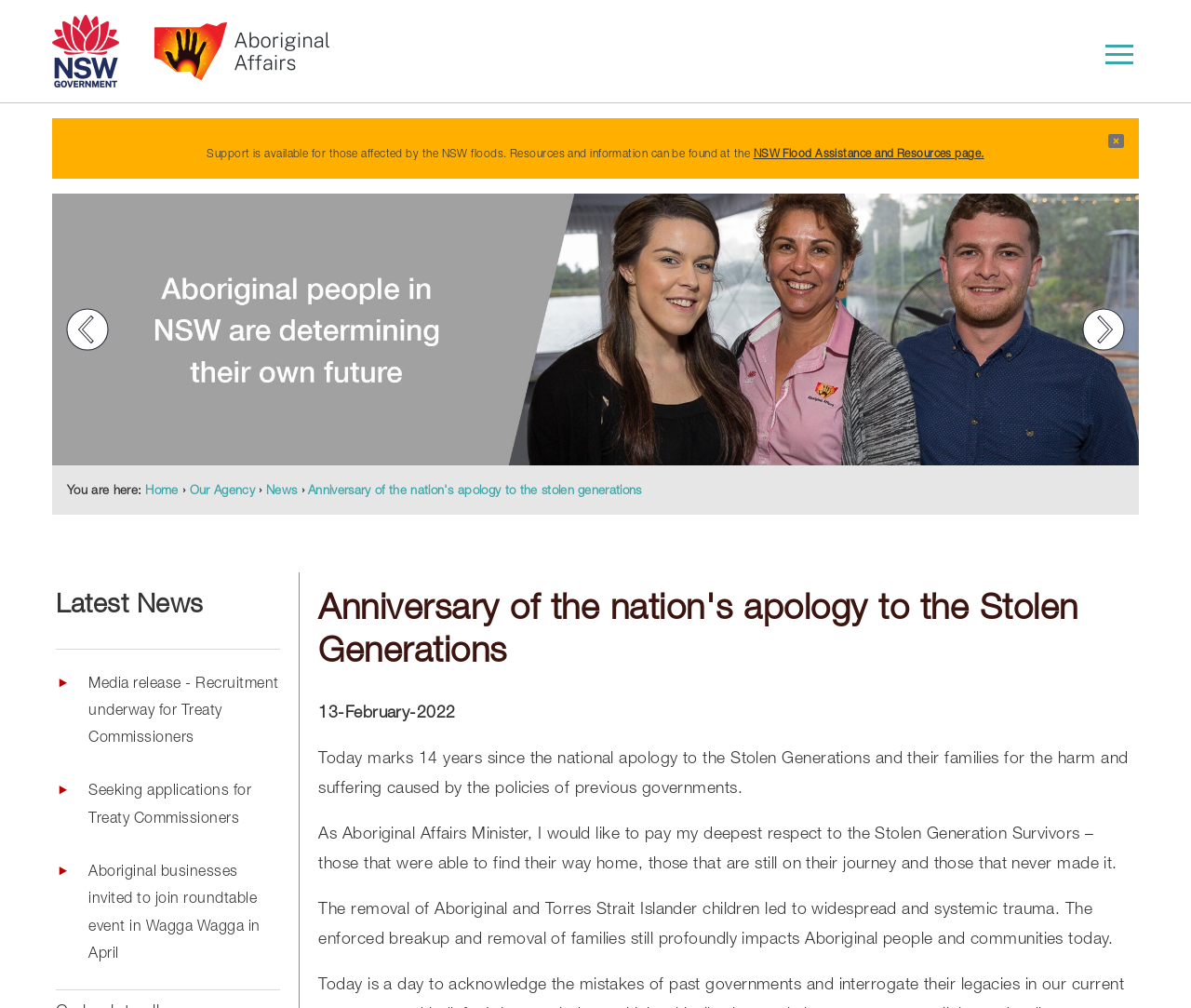Can you find the bounding box coordinates for the element that needs to be clicked to execute this instruction: "Click on the 'Home' link"? The coordinates should be given as four float numbers between 0 and 1, i.e., [left, top, right, bottom].

[0.051, 0.163, 0.088, 0.179]